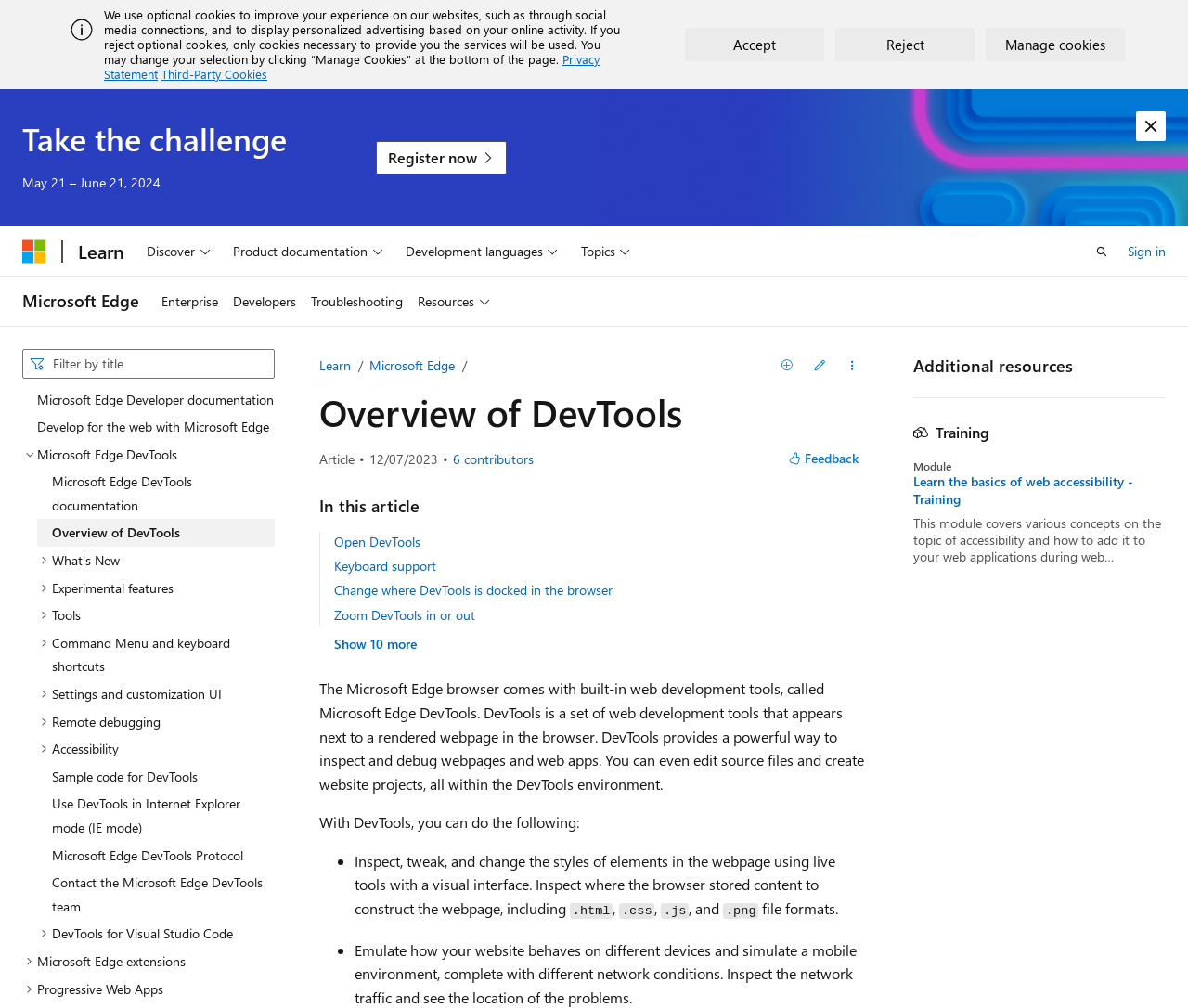Reply to the question below using a single word or brief phrase:
What is the name of the challenge mentioned on the webpage?

Take the challenge